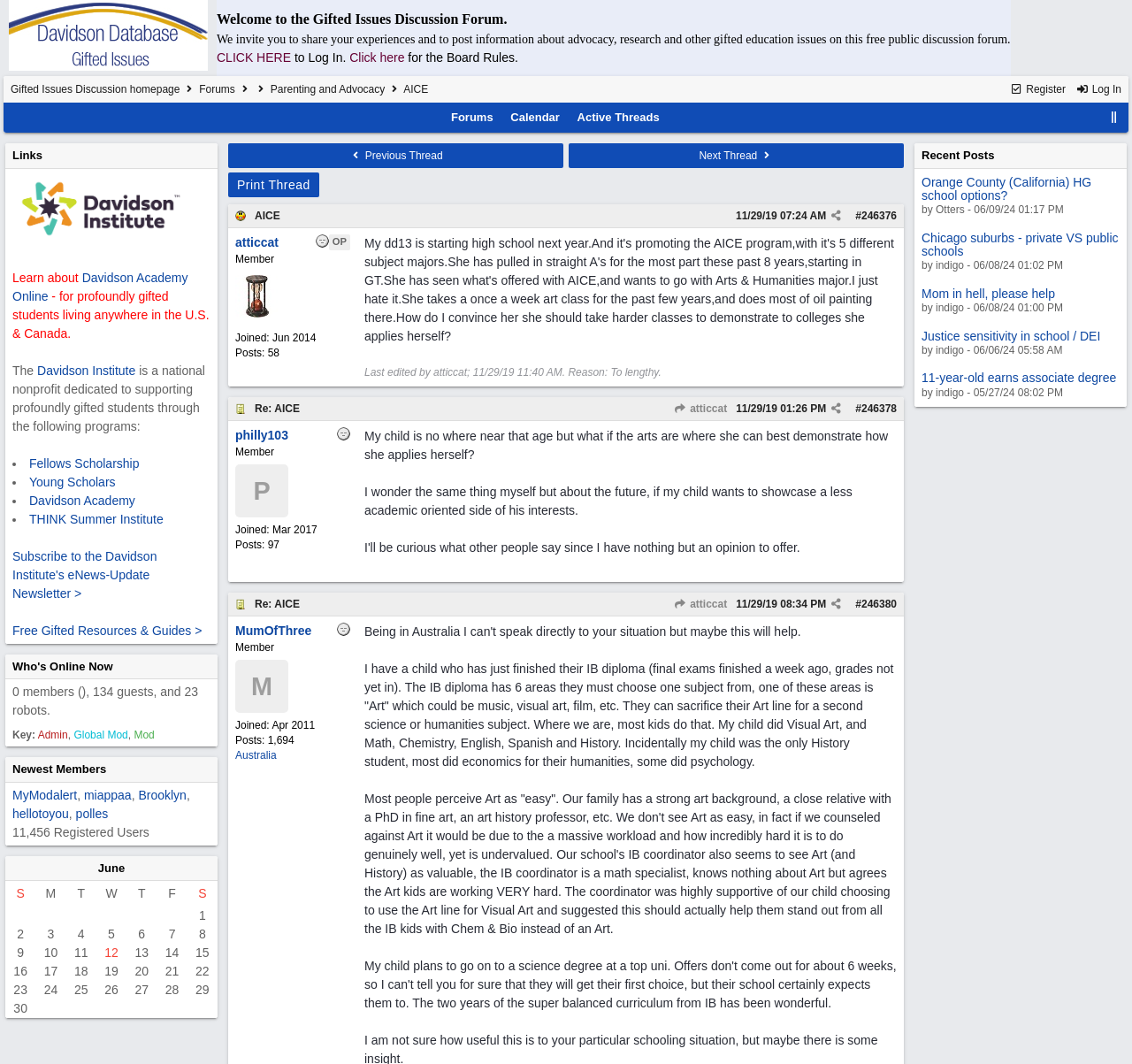Provide an in-depth caption for the elements present on the webpage.

This webpage is a discussion forum focused on gifted education issues. At the top, there is a layout table with two rows. The first row contains a table cell with a link to "Gifted Bulletin Board" accompanied by an image. Next to it, there is a table cell with a welcome message, inviting users to share their experiences and post information about advocacy, research, and other gifted education issues. The message also includes links to log in and view the board rules.

Below this, there is a layout table with a single row containing several table cells. The first cell has a heading with links to the forum's homepage, forums, parenting and advocacy, and AICE. The second cell has links to register, log in, and view the forum's calendar and active threads.

On the left side of the page, there is a table with several rows. The first row has a link to learn about the Davidson Academy Online, a program for profoundly gifted students. The link is accompanied by a description of the program and its features. The second row has a table with information about who is online, including members, guests, and robots. The third row has a key explaining the different types of users, including administrators, global moderators, and moderators. The fourth row has a table with information about the newest members, including their usernames and the total number of registered users.

Throughout the page, there are several links to various resources, including the forum's homepage, different discussion forums, and external websites. The overall layout is organized, with clear headings and concise text, making it easy to navigate and find relevant information.